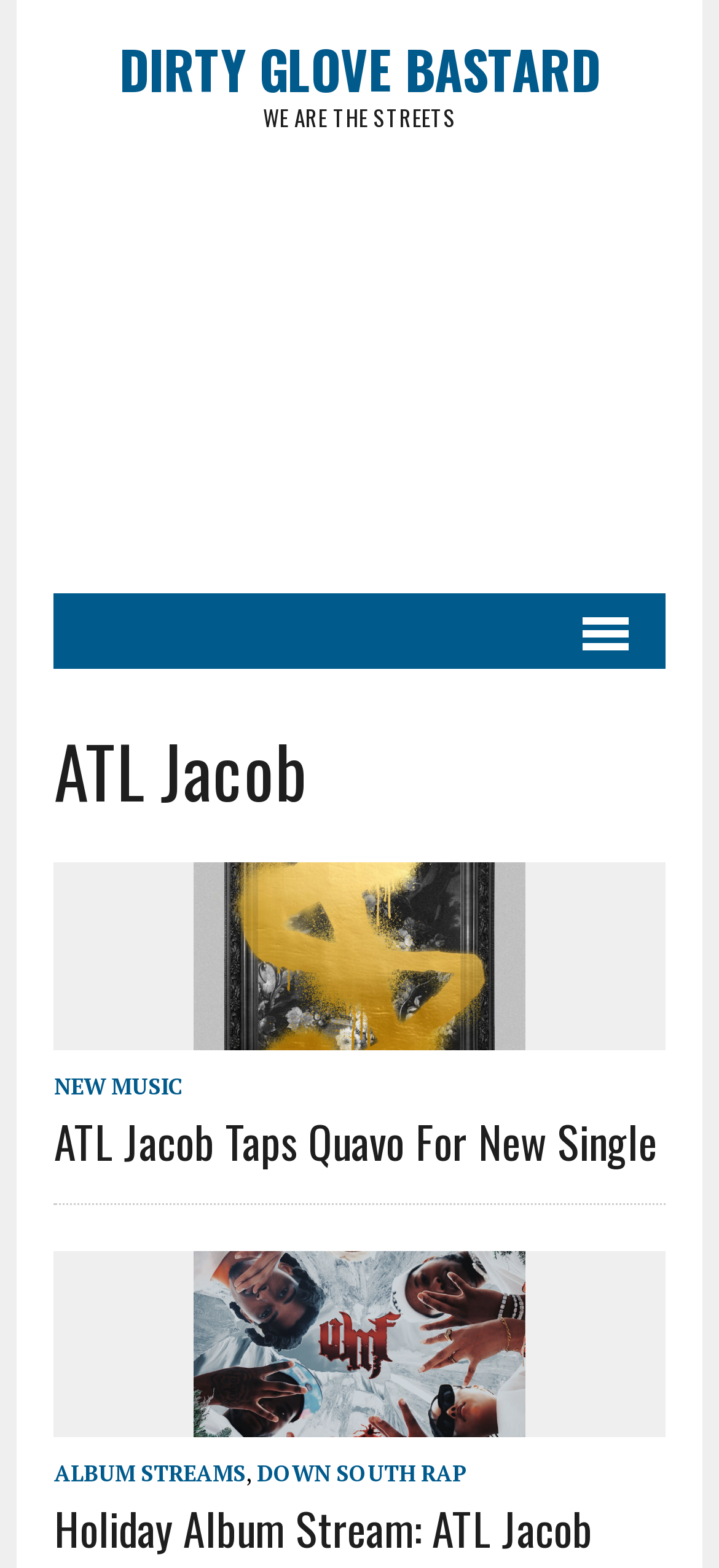Find the bounding box coordinates of the element to click in order to complete the given instruction: "Open the 'atl jacob' article."

[0.269, 0.64, 0.731, 0.666]